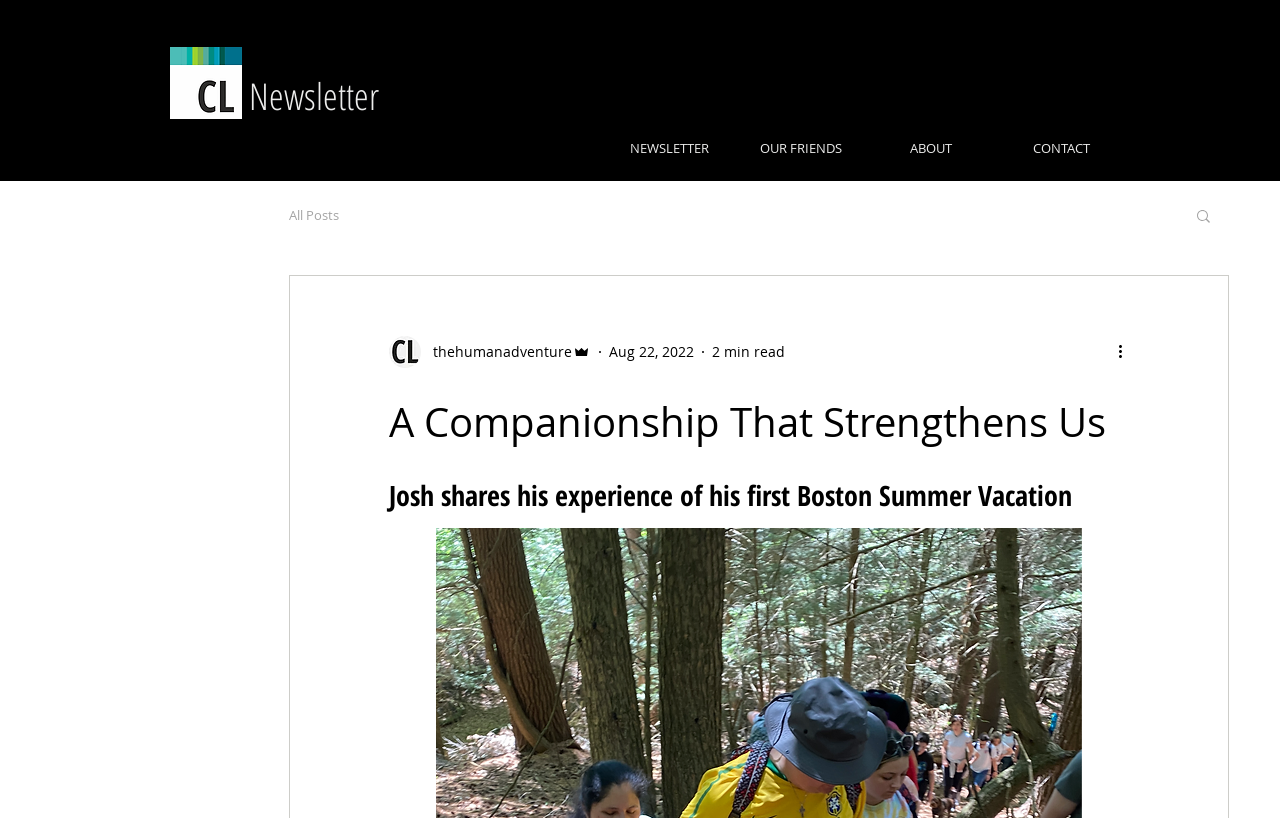Given the element description OUR FRIENDS, predict the bounding box coordinates for the UI element in the webpage screenshot. The format should be (top-left x, top-left y, bottom-right x, bottom-right y), and the values should be between 0 and 1.

[0.574, 0.162, 0.677, 0.199]